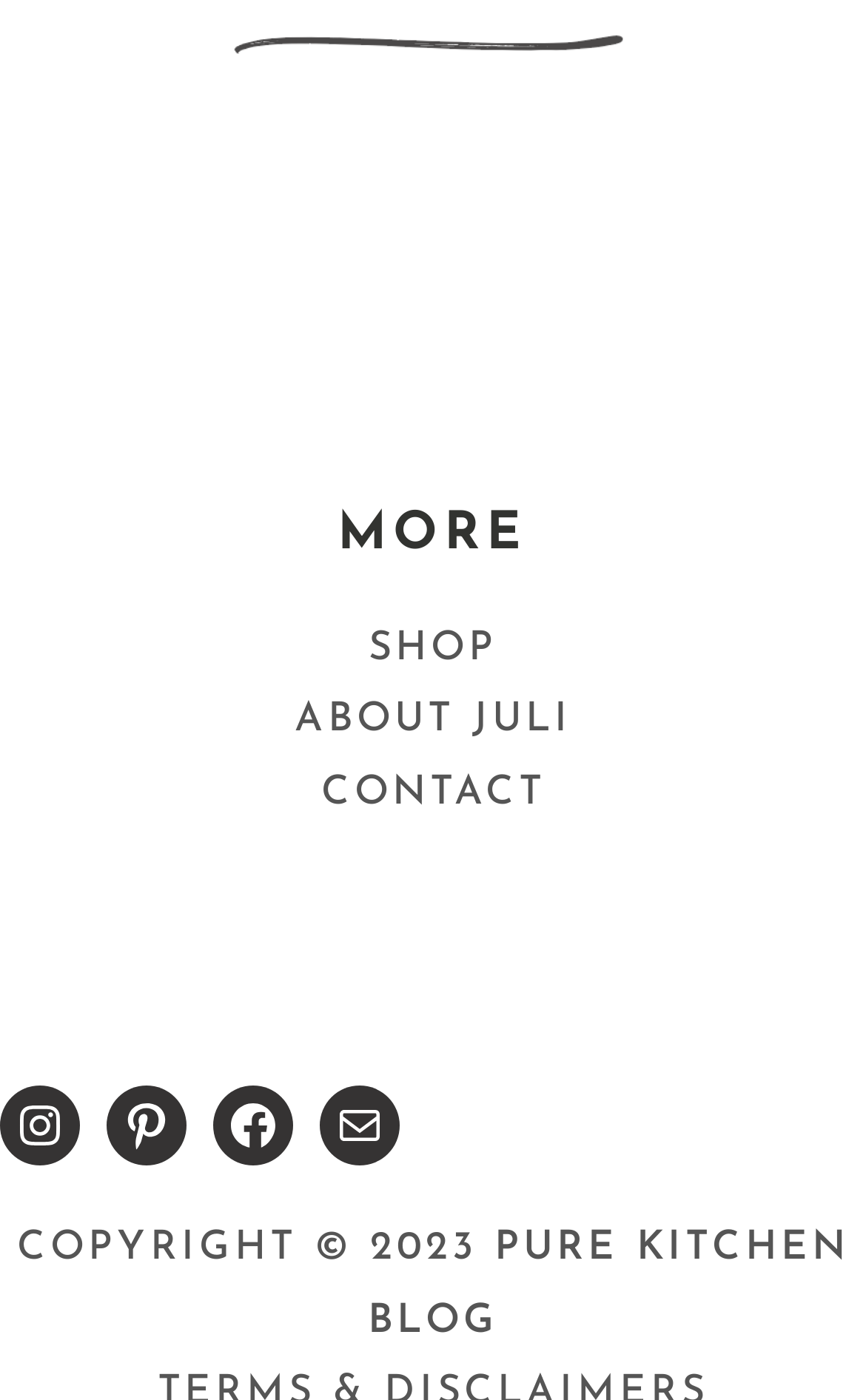What is the theme of the blog?
Provide an in-depth and detailed answer to the question.

Based on the content of the webpage, I can see that the blog is focused on food, recipes, and health-related topics, with many posts about plant-based food, nutrition, and wellness.